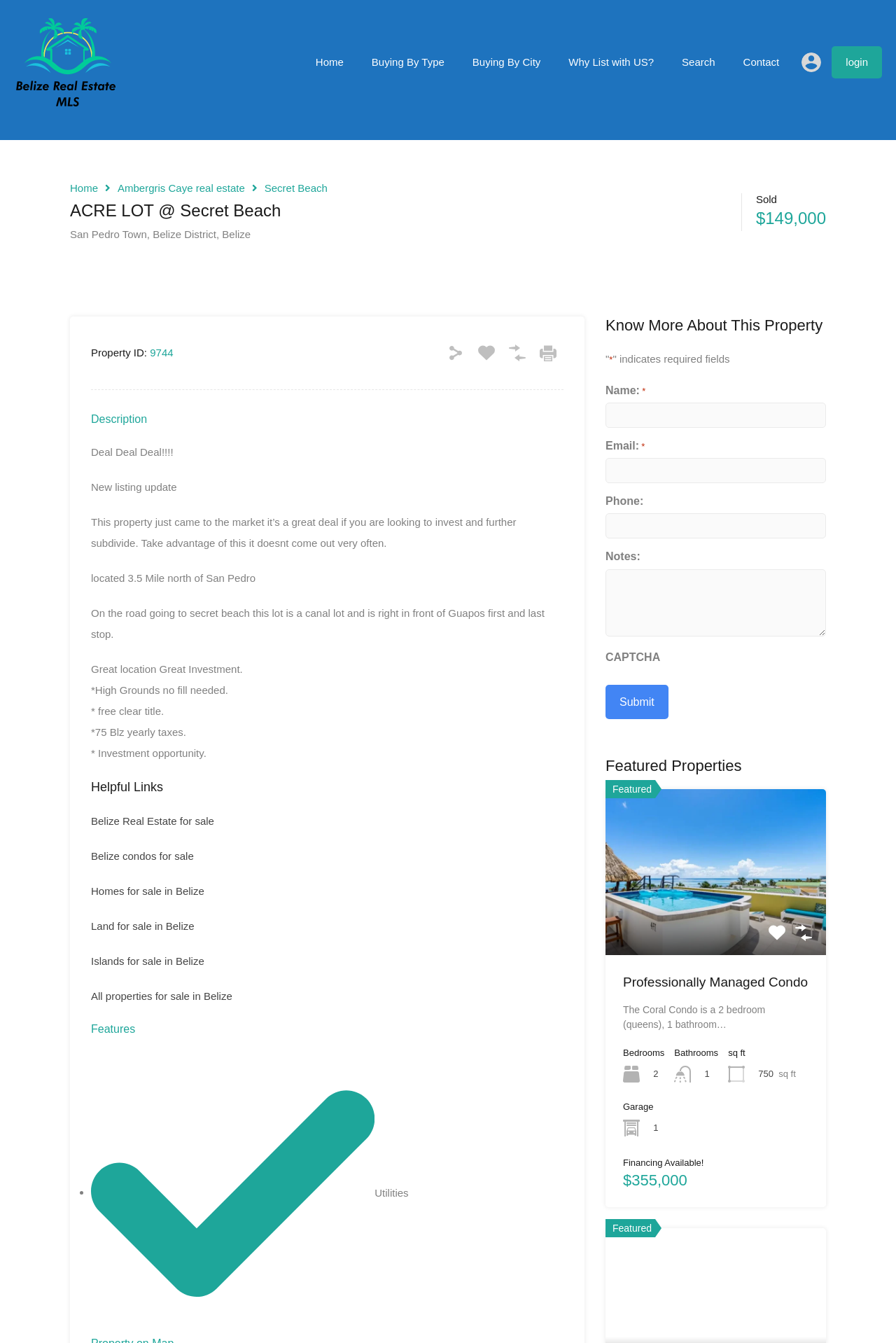Please provide the bounding box coordinates for the element that needs to be clicked to perform the following instruction: "Click on the 'Home' link". The coordinates should be given as four float numbers between 0 and 1, i.e., [left, top, right, bottom].

[0.407, 0.028, 0.438, 0.038]